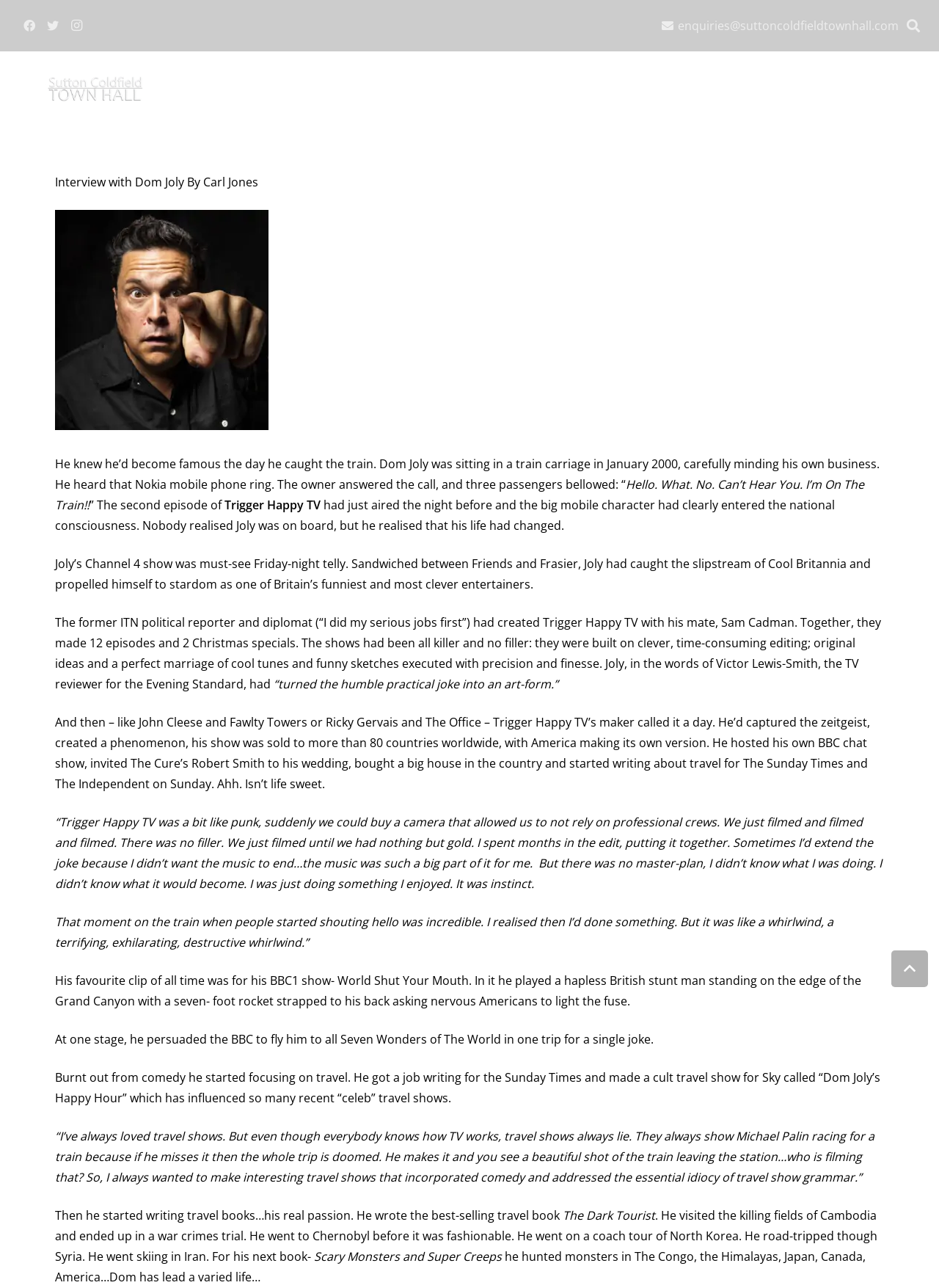Could you provide the bounding box coordinates for the portion of the screen to click to complete this instruction: "Click on Facebook"?

[0.019, 0.011, 0.044, 0.029]